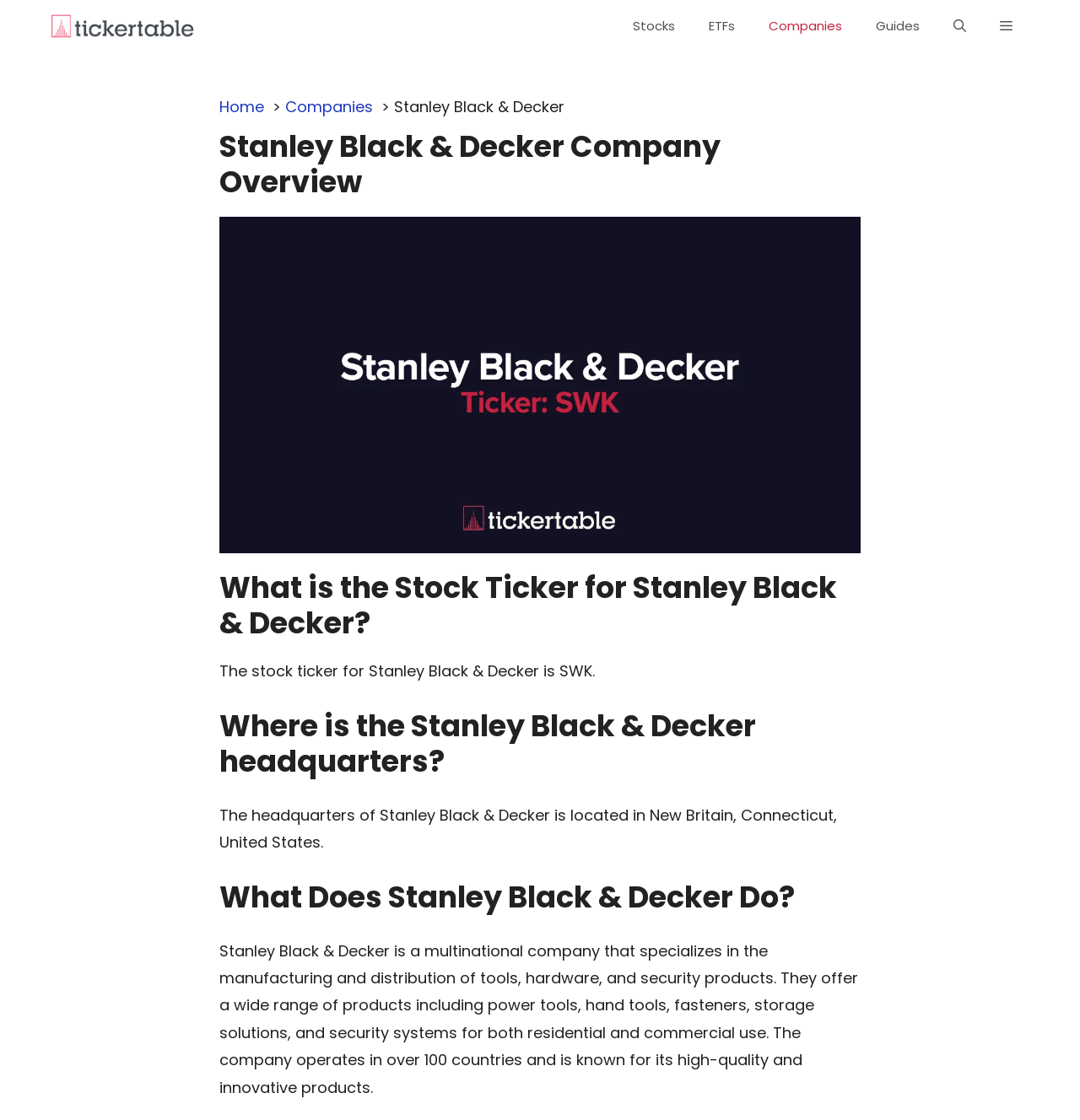Consider the image and give a detailed and elaborate answer to the question: 
What is the stock ticker for Stanley Black & Decker?

I found the answer by looking at the section 'What is the Stock Ticker for Stanley Black & Decker?' which is a heading on the webpage. The static text below this heading states 'The stock ticker for Stanley Black & Decker is SWK.'